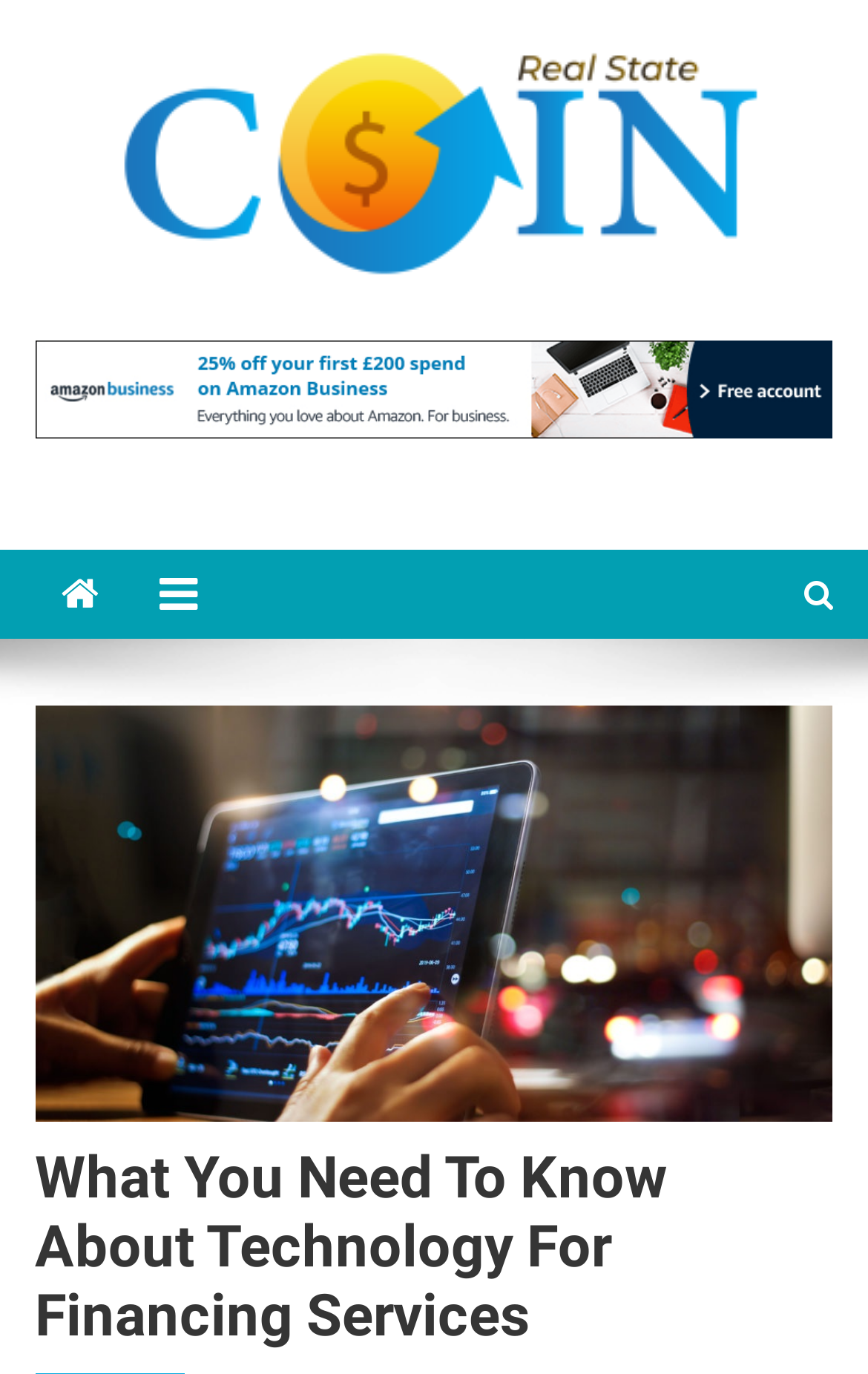Based on the element description, predict the bounding box coordinates (top-left x, top-left y, bottom-right x, bottom-right y) for the UI element in the screenshot: Find out more >

None